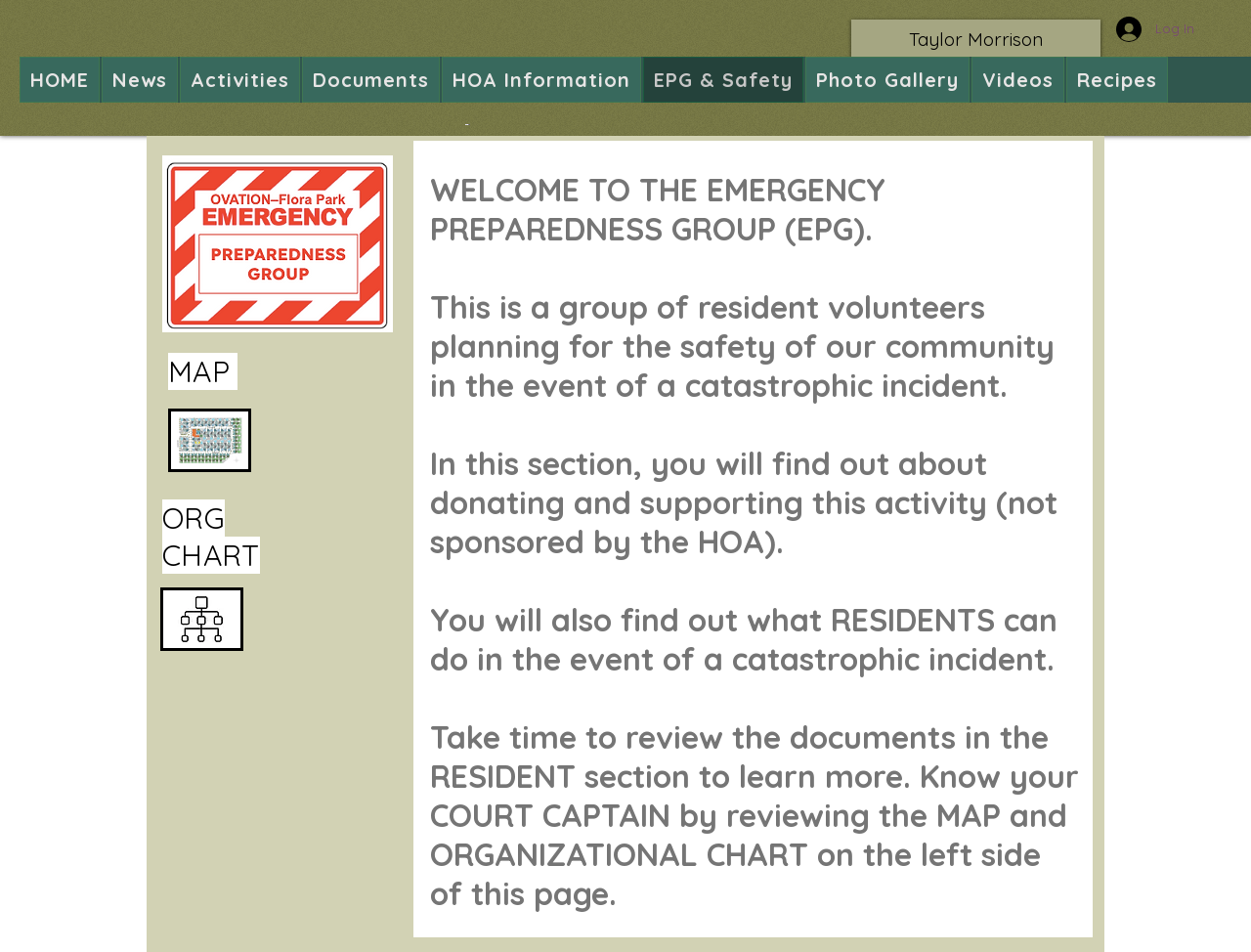Determine the bounding box coordinates of the region I should click to achieve the following instruction: "Click on the Log In button". Ensure the bounding box coordinates are four float numbers between 0 and 1, i.e., [left, top, right, bottom].

[0.881, 0.011, 0.966, 0.05]